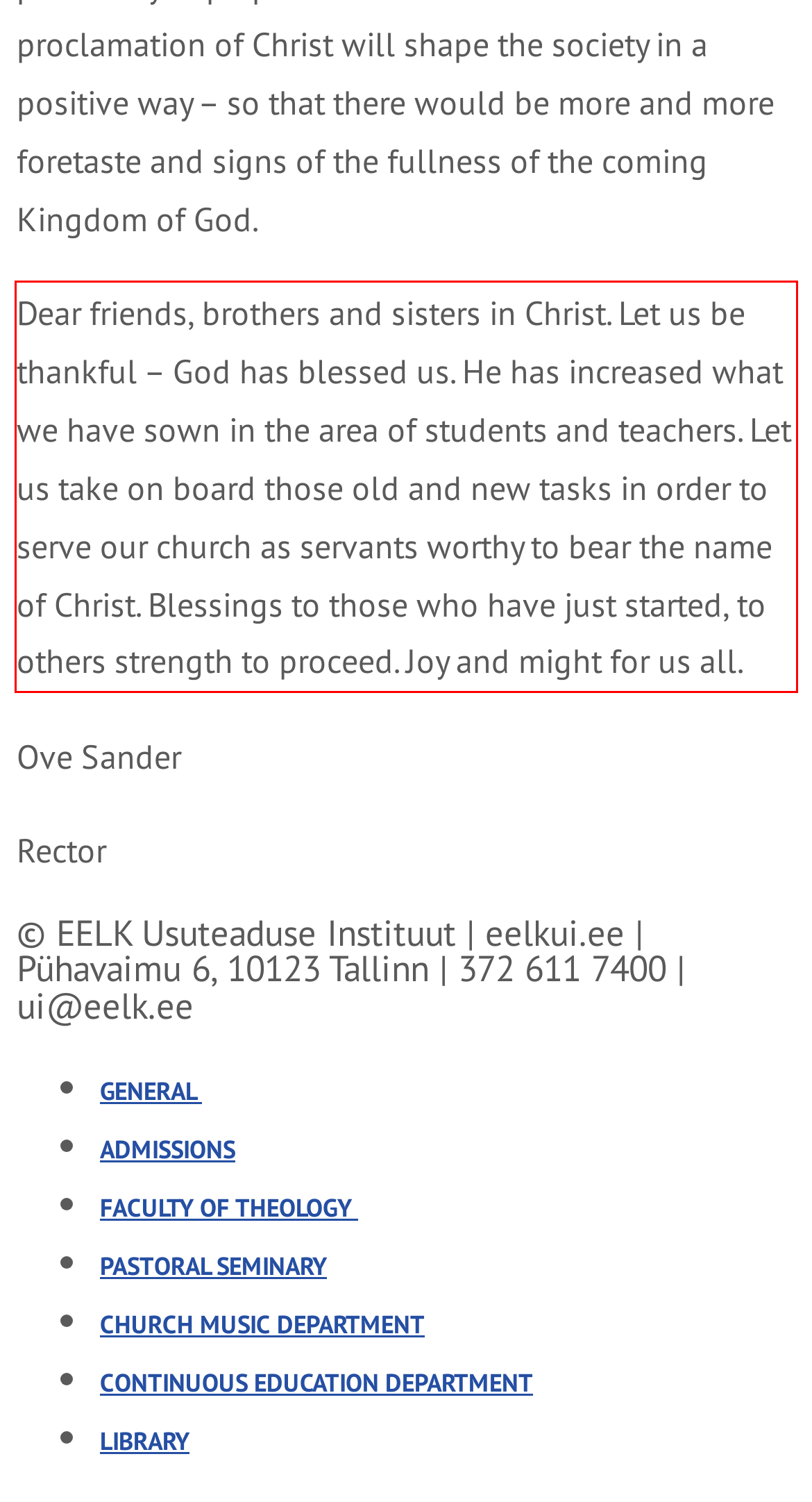There is a UI element on the webpage screenshot marked by a red bounding box. Extract and generate the text content from within this red box.

Dear friends, brothers and sisters in Christ. Let us be thankful – God has blessed us. He has increased what we have sown in the area of students and teachers. Let us take on board those old and new tasks in order to serve our church as servants worthy to bear the name of Christ. Blessings to those who have just started, to others strength to proceed. Joy and might for us all.